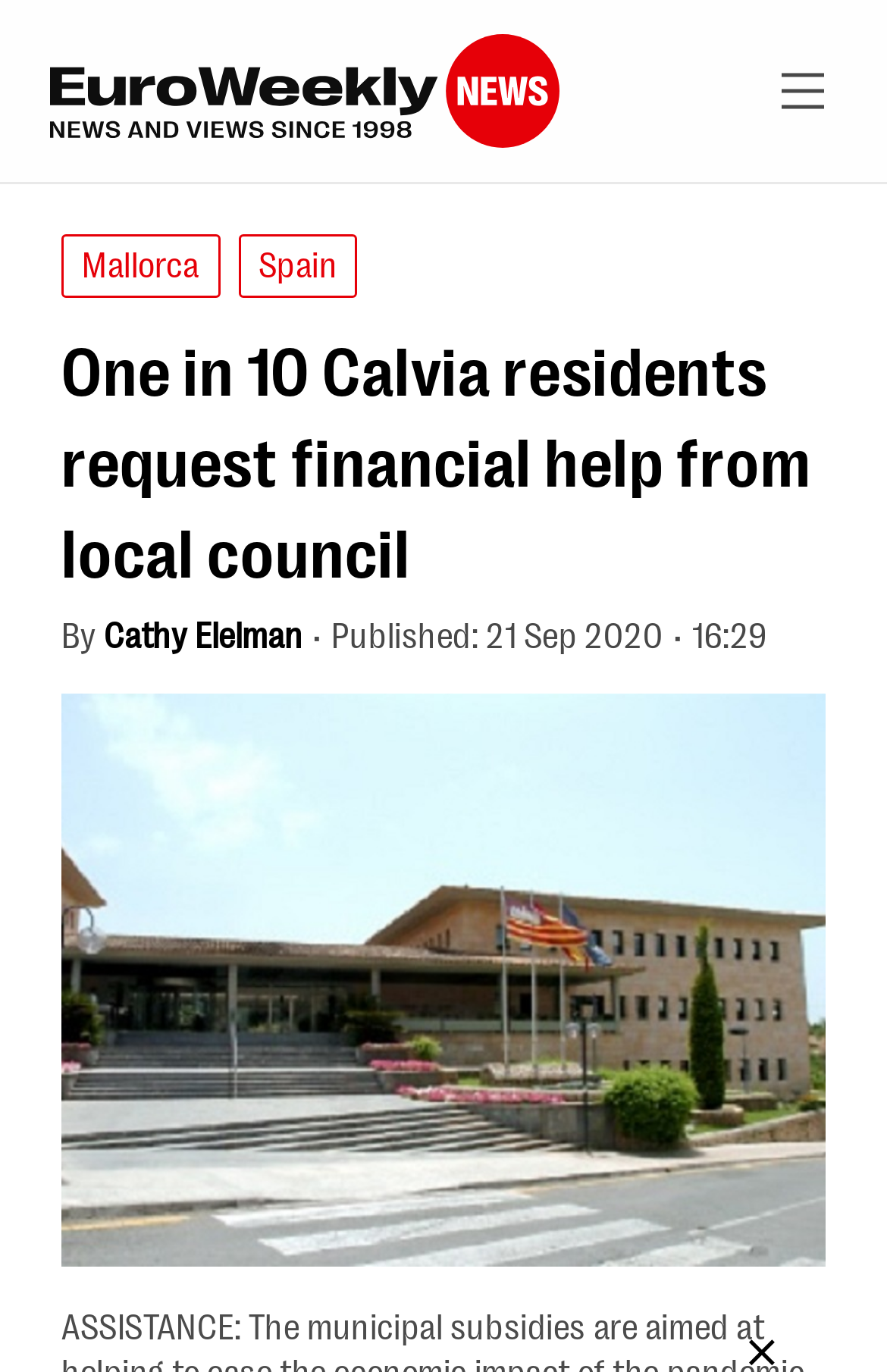Please find and give the text of the main heading on the webpage.

One in 10 Calvia residents request financial help from local council